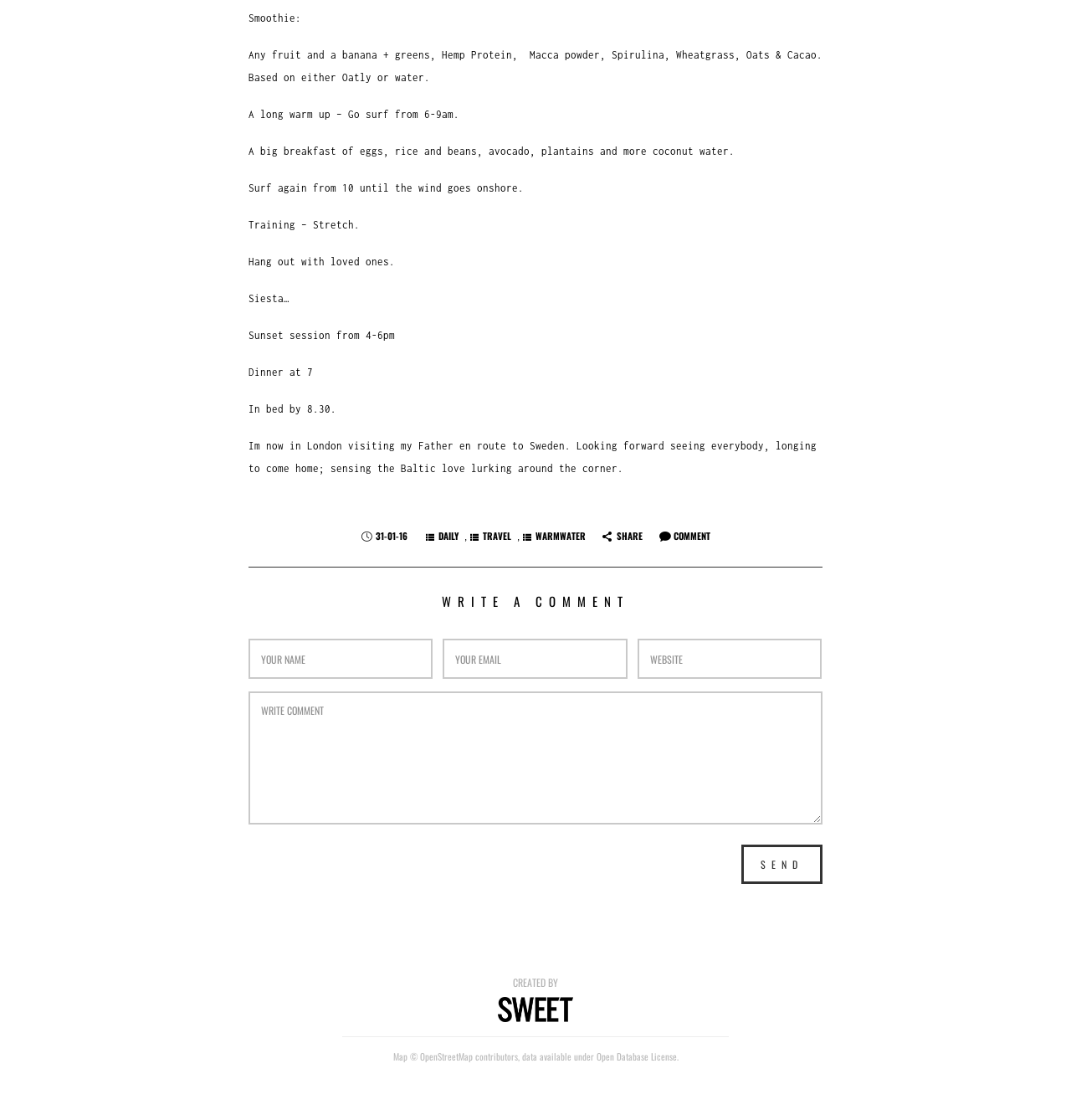What is the source of the map data? Based on the screenshot, please respond with a single word or phrase.

OpenStreetMap contributors